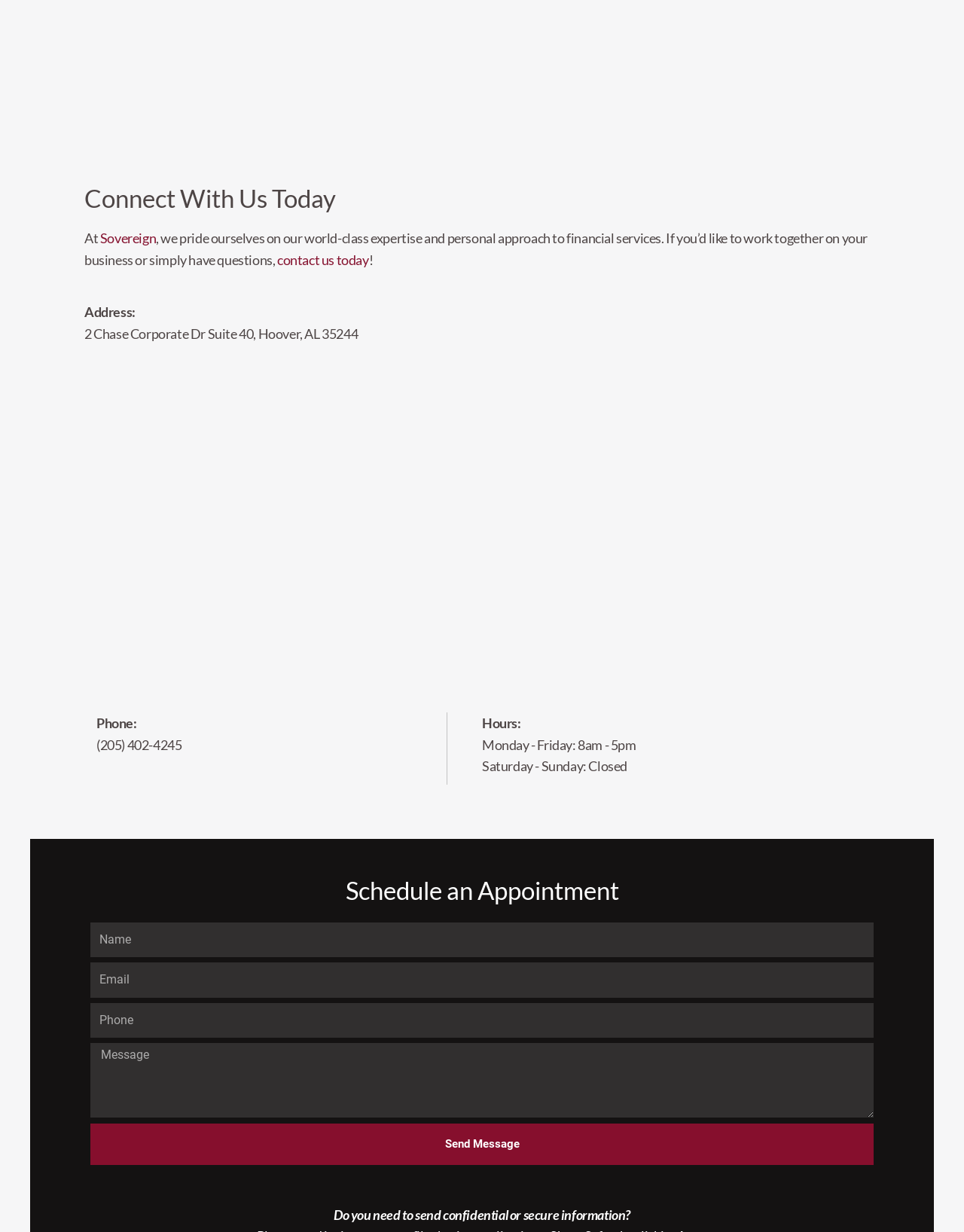Based on the element description: "Sovereign", identify the bounding box coordinates for this UI element. The coordinates must be four float numbers between 0 and 1, listed as [left, top, right, bottom].

[0.104, 0.186, 0.162, 0.2]